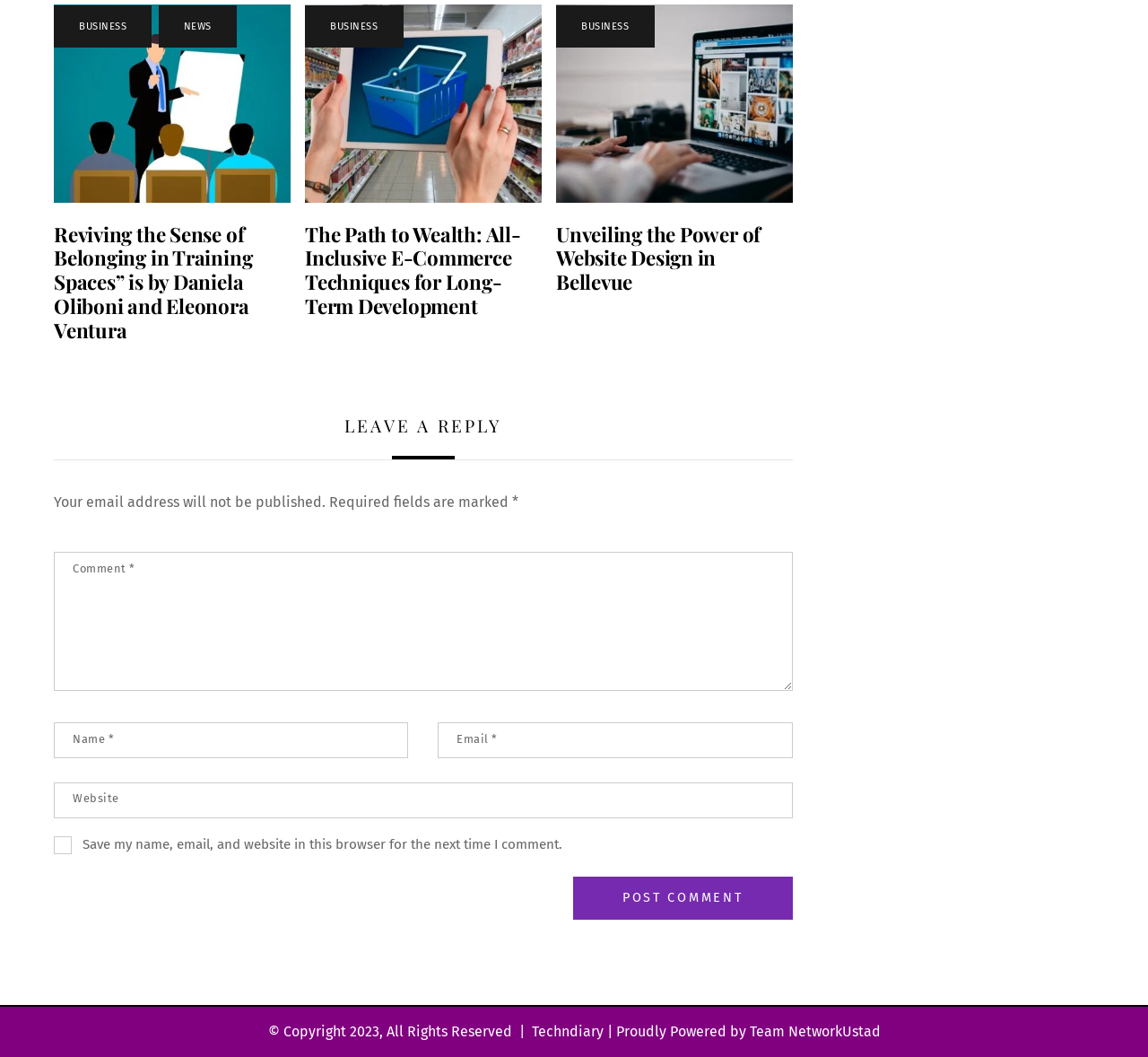Extract the bounding box of the UI element described as: "parent_node: Name * name="author"".

[0.047, 0.683, 0.356, 0.718]